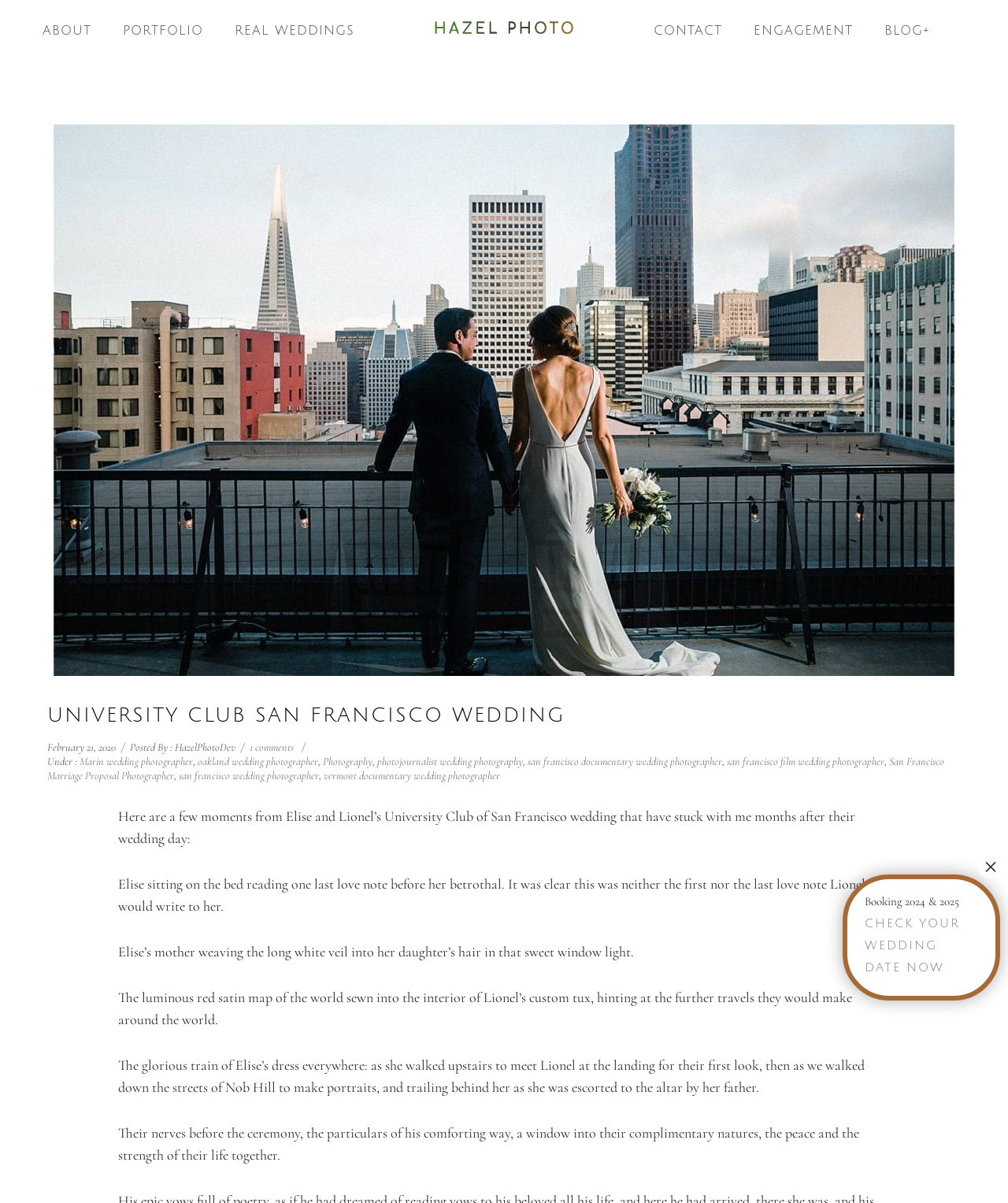What is the name of the photographer?
Use the image to answer the question with a single word or phrase.

Hazel Photo Weddings